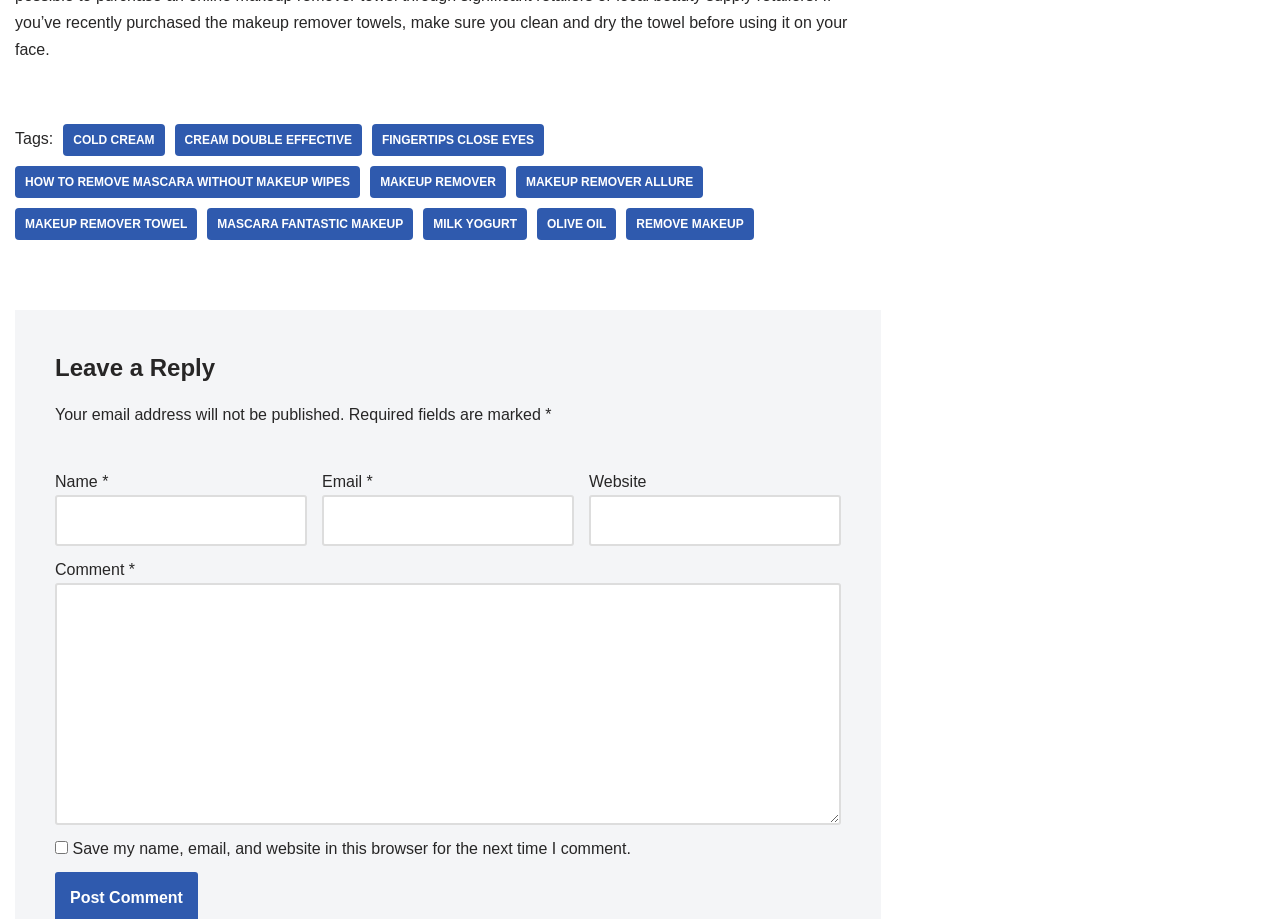Please answer the following question using a single word or phrase: 
What is the purpose of the form at the bottom?

Leave a reply